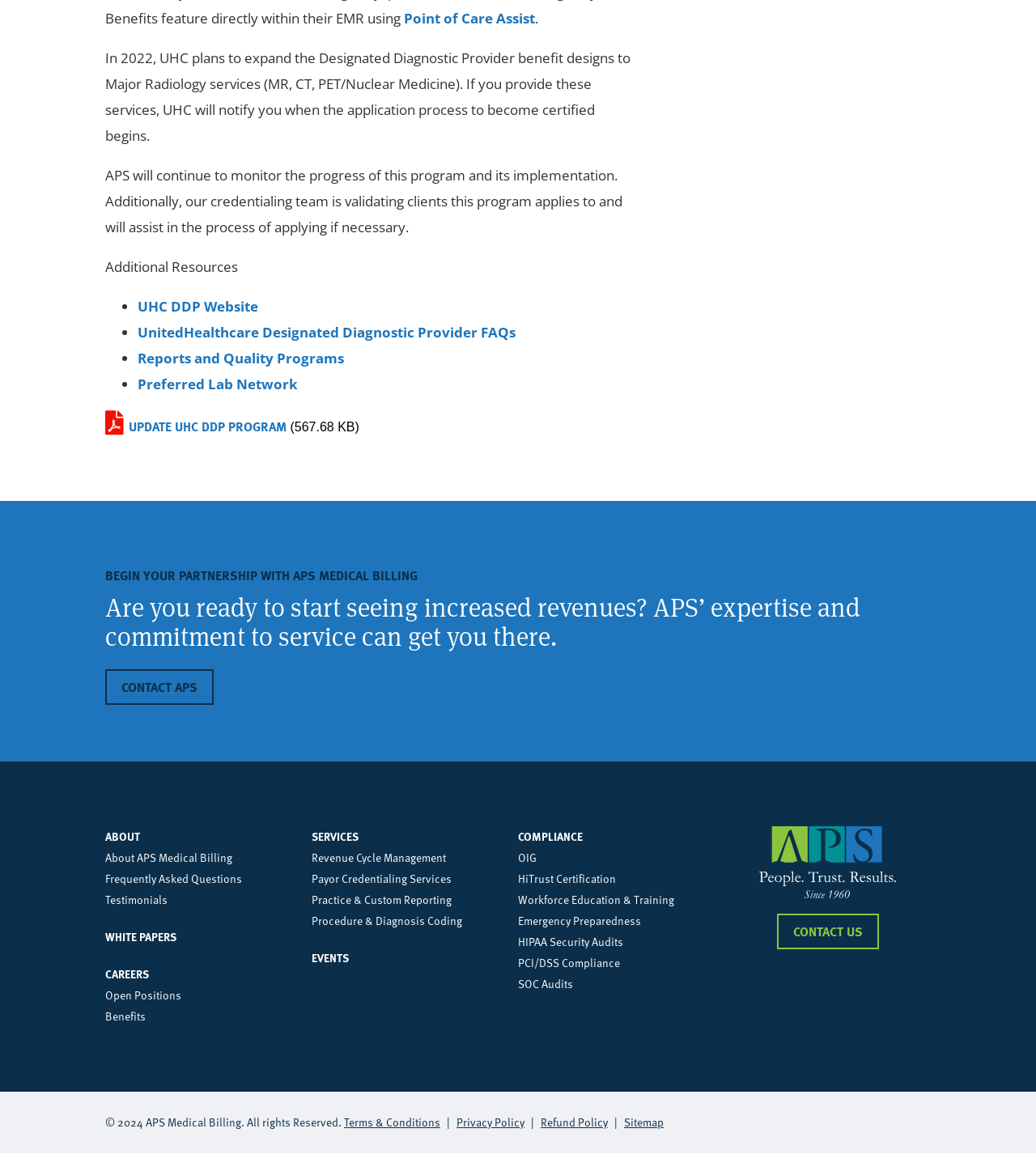Pinpoint the bounding box coordinates for the area that should be clicked to perform the following instruction: "Explore WALKING ADVENTURES".

None